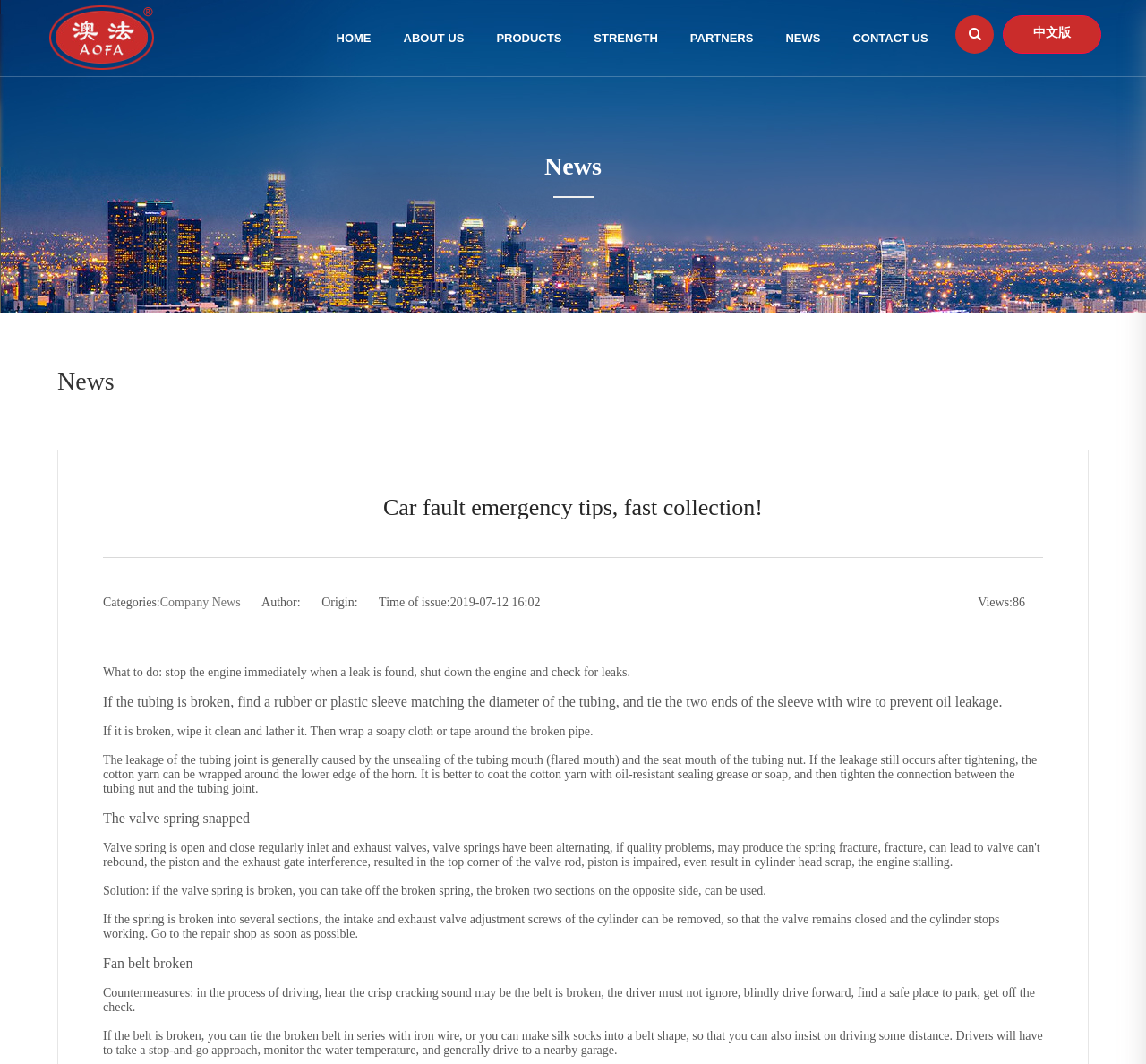Kindly determine the bounding box coordinates for the area that needs to be clicked to execute this instruction: "Click PRODUCTS".

[0.419, 0.0, 0.504, 0.072]